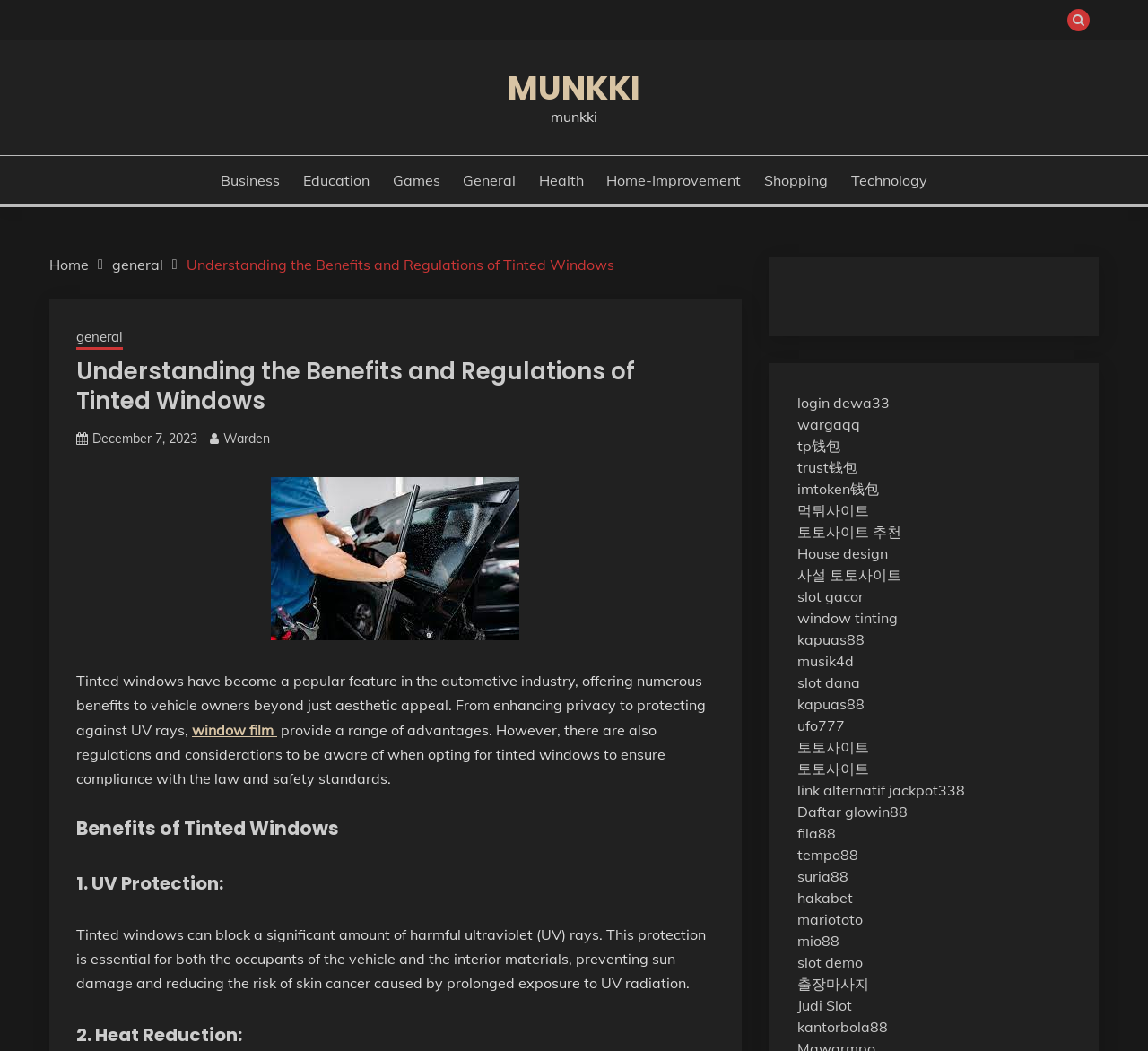Find the bounding box coordinates of the clickable element required to execute the following instruction: "Click on the 'MUNKKI' link". Provide the coordinates as four float numbers between 0 and 1, i.e., [left, top, right, bottom].

[0.442, 0.061, 0.558, 0.106]